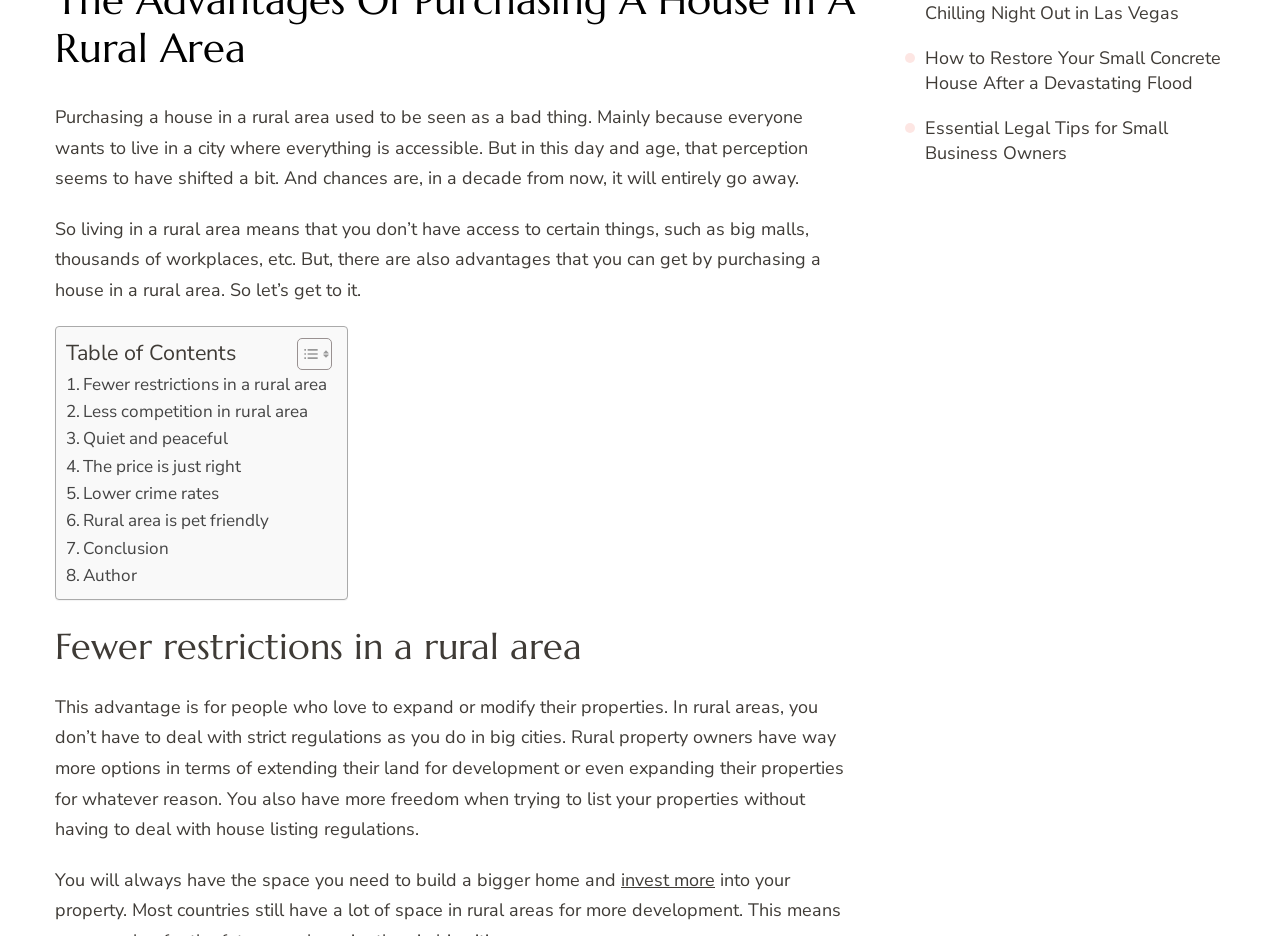Specify the bounding box coordinates of the element's area that should be clicked to execute the given instruction: "View essential legal tips for small business owners". The coordinates should be four float numbers between 0 and 1, i.e., [left, top, right, bottom].

[0.723, 0.124, 0.912, 0.177]